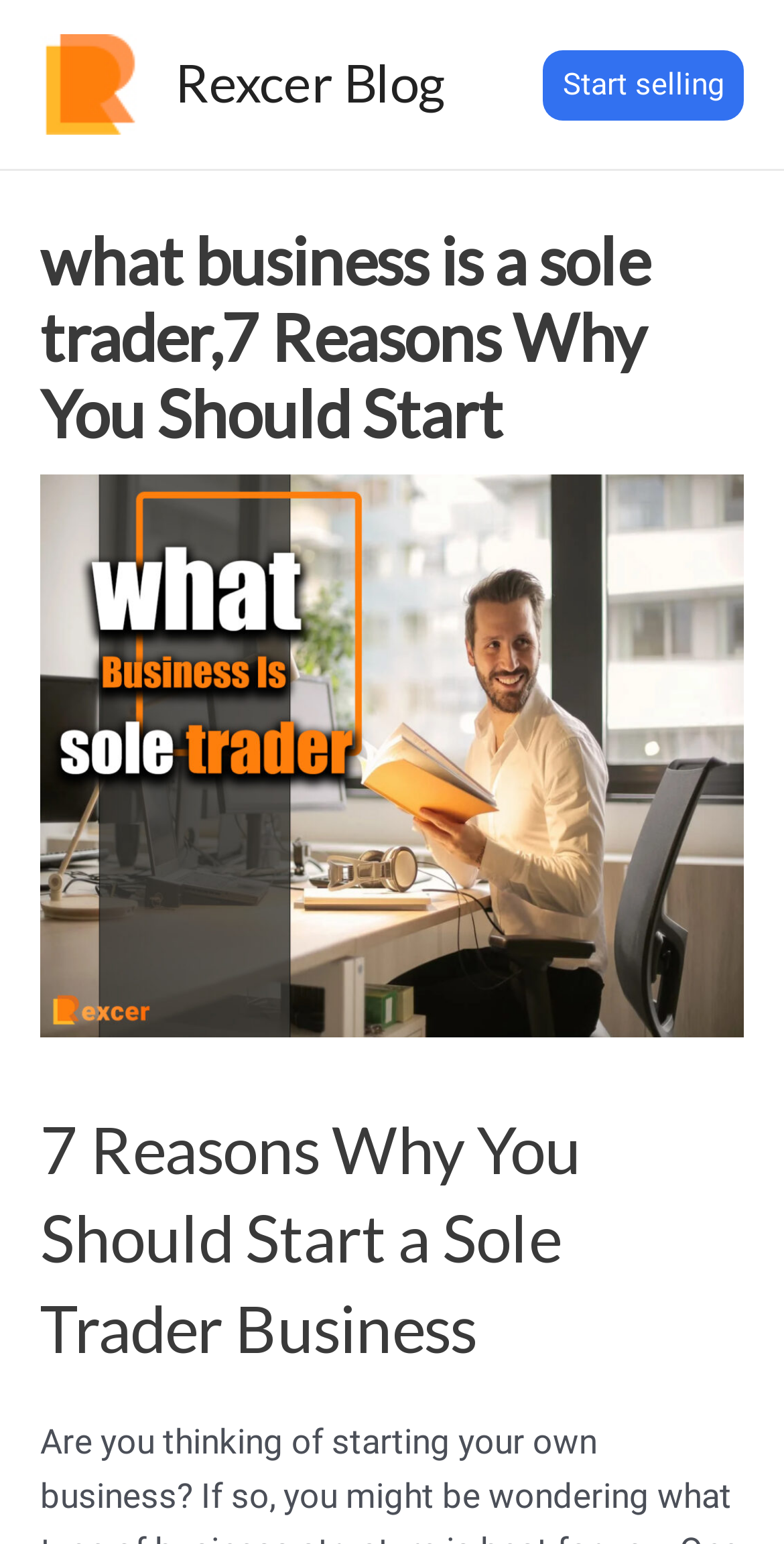What action is encouraged on the webpage?
Refer to the image and respond with a one-word or short-phrase answer.

Start selling